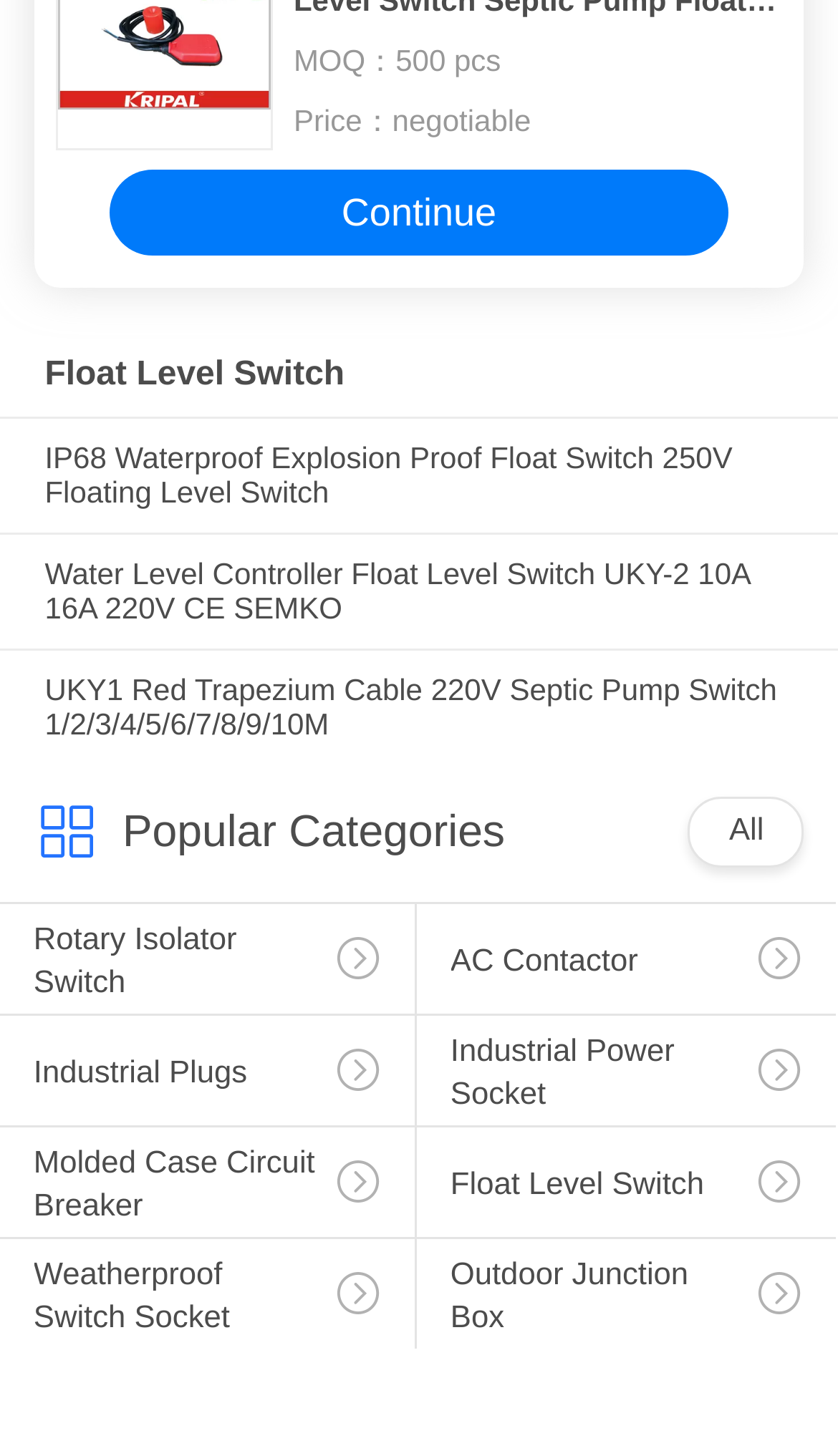Please identify the bounding box coordinates for the region that you need to click to follow this instruction: "Browse the 'Popular Categories' section".

[0.146, 0.554, 0.603, 0.588]